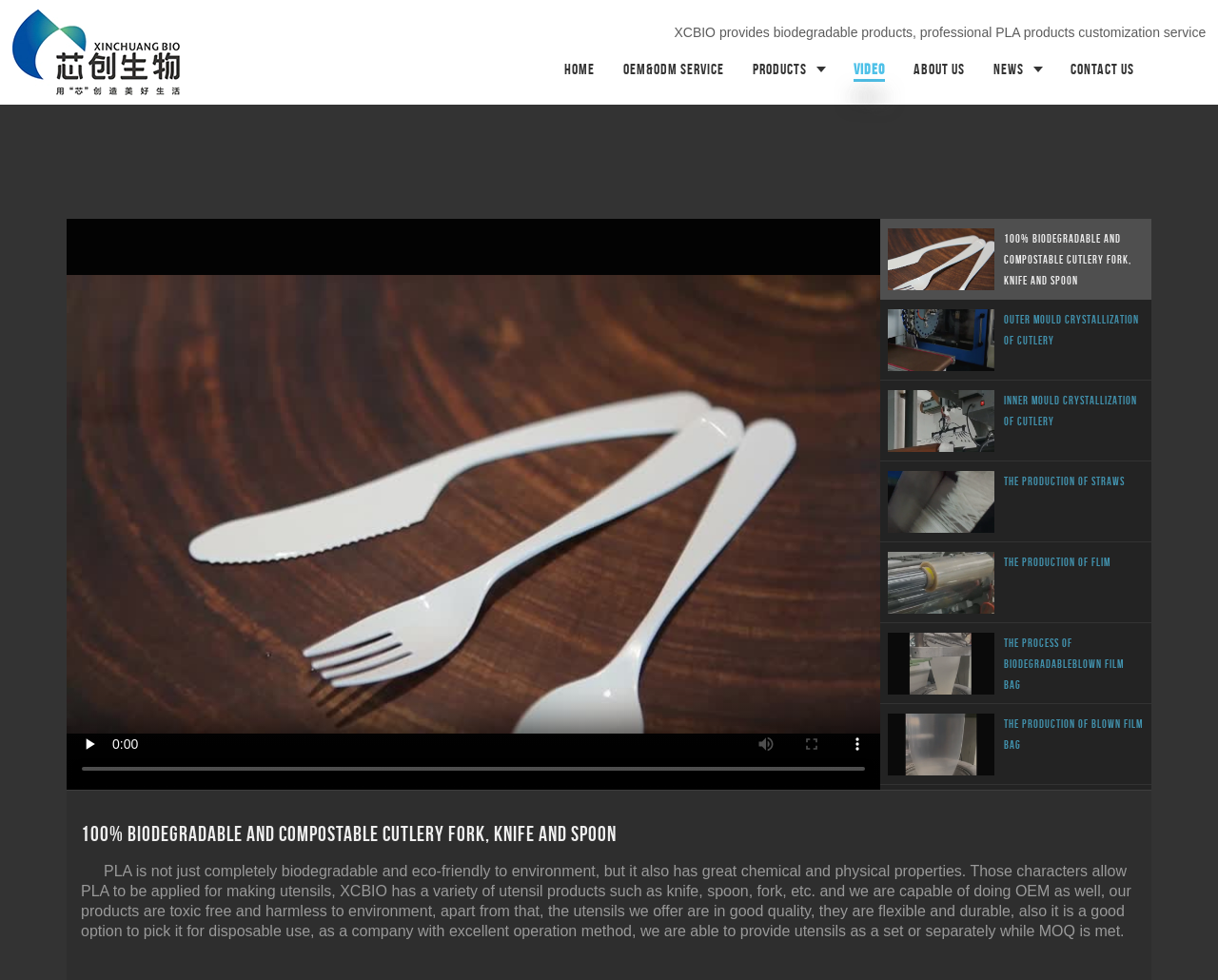How many images are shown on the webpage?
Give a one-word or short phrase answer based on the image.

9